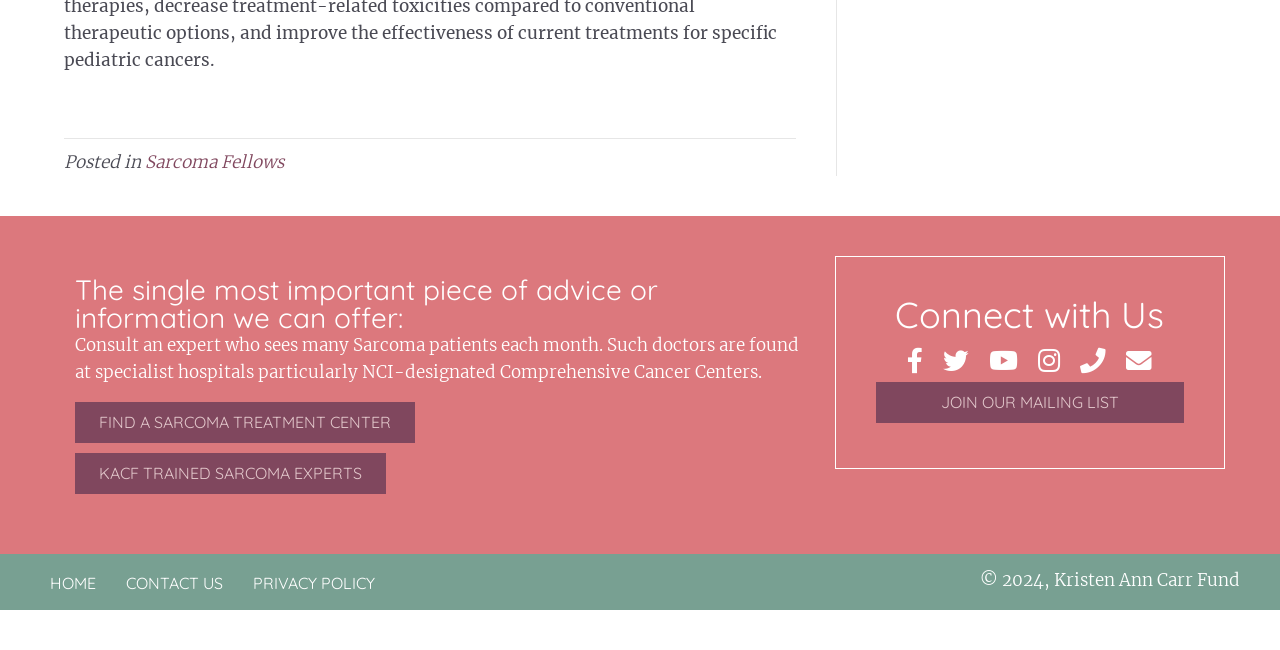What is the name of the organization?
Use the screenshot to answer the question with a single word or phrase.

Kristen Ann Carr Fund